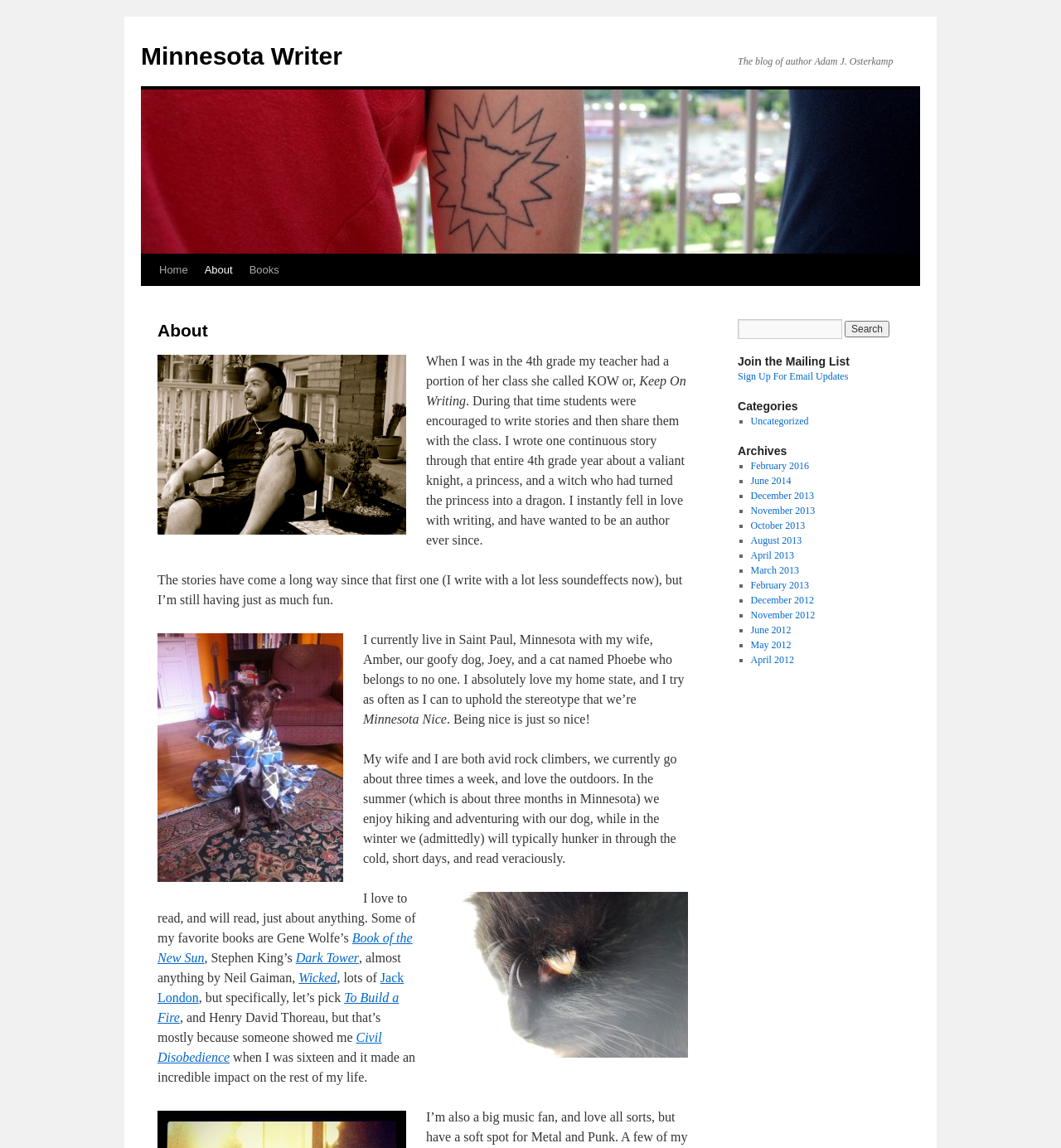Find and specify the bounding box coordinates that correspond to the clickable region for the instruction: "View the 'About' page".

[0.185, 0.222, 0.227, 0.249]